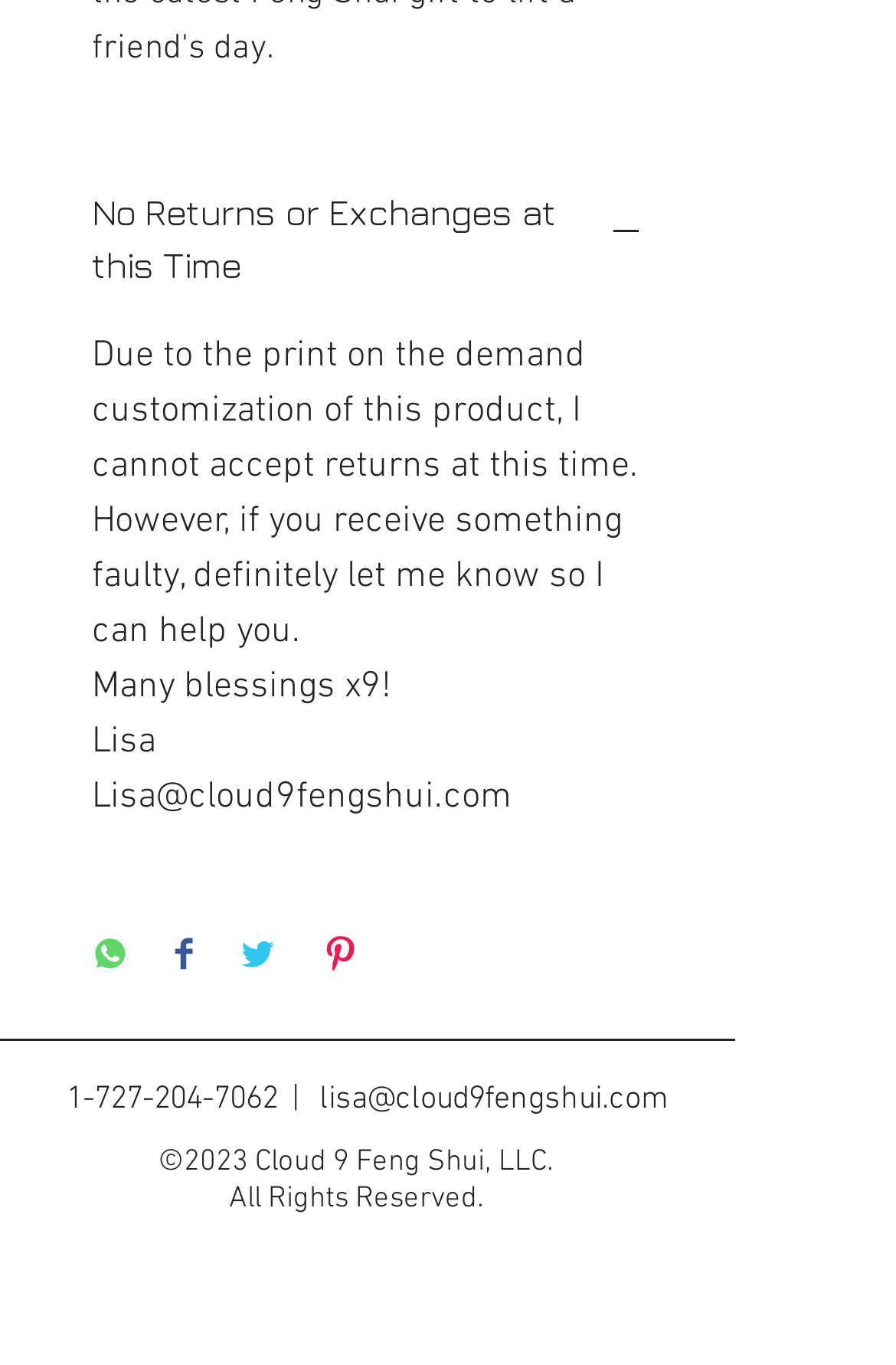What is the company name?
From the details in the image, answer the question comprehensively.

The company name is mentioned in the StaticText element with the text '©2023 Cloud 9 Feng Shui, LLC. All Rights Reserved.' at coordinates [0.177, 0.839, 0.618, 0.893].